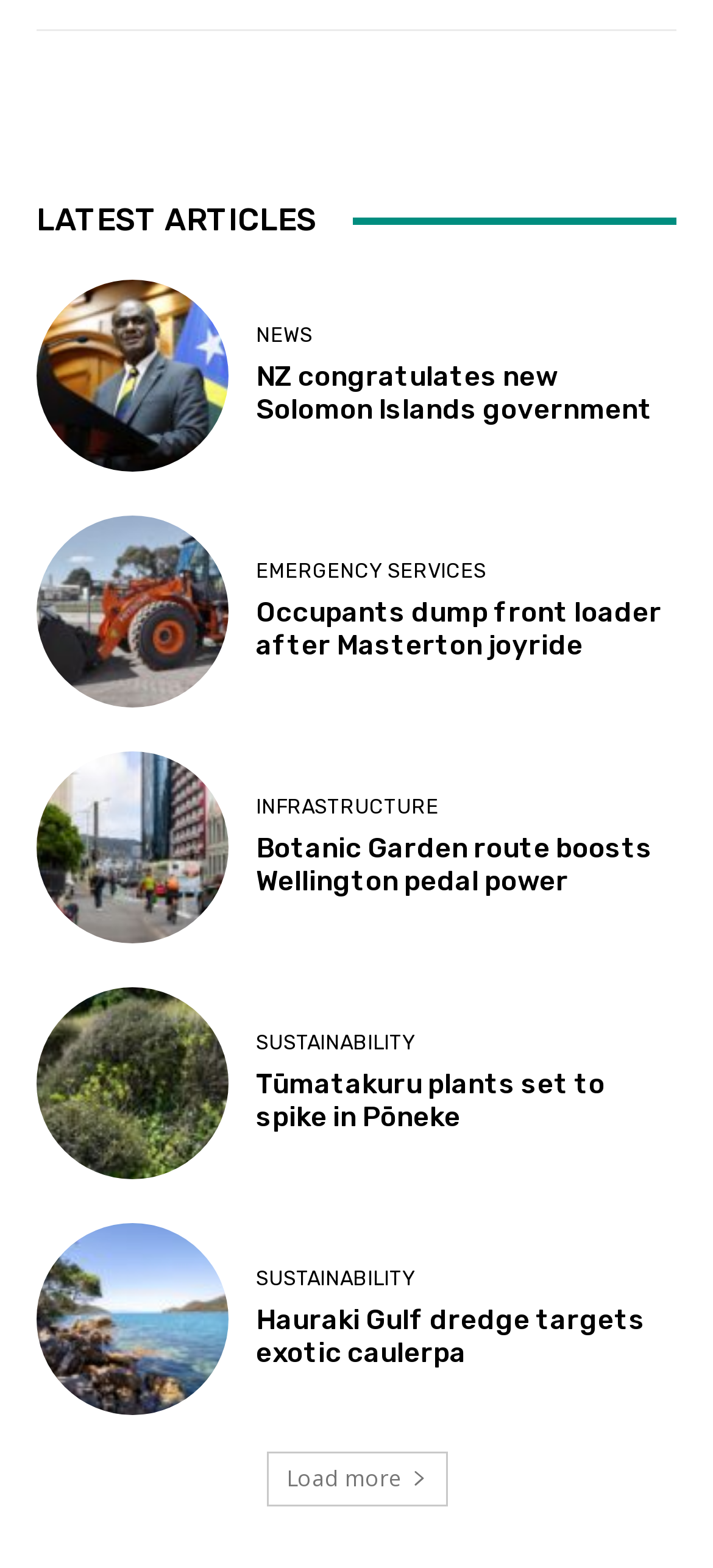What is the category of the article 'Botanic Garden route boosts Wellington pedal power'?
Please interpret the details in the image and answer the question thoroughly.

I looked at the link 'Botanic Garden route boosts Wellington pedal power' and found that it is under the category 'INFRASTRUCTURE'.